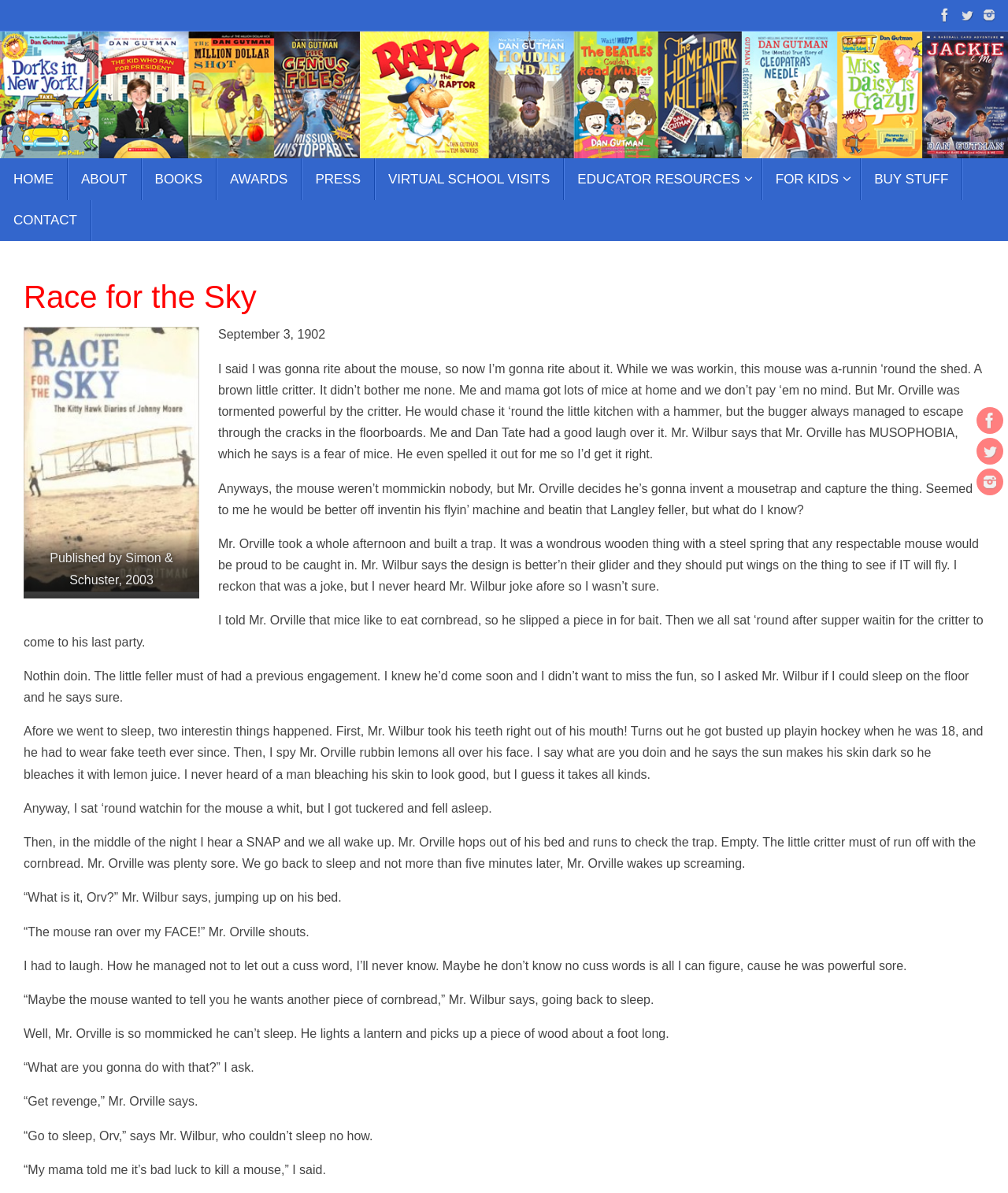Can you pinpoint the bounding box coordinates for the clickable element required for this instruction: "Click on the Facebook link"? The coordinates should be four float numbers between 0 and 1, i.e., [left, top, right, bottom].

[0.927, 0.003, 0.948, 0.022]